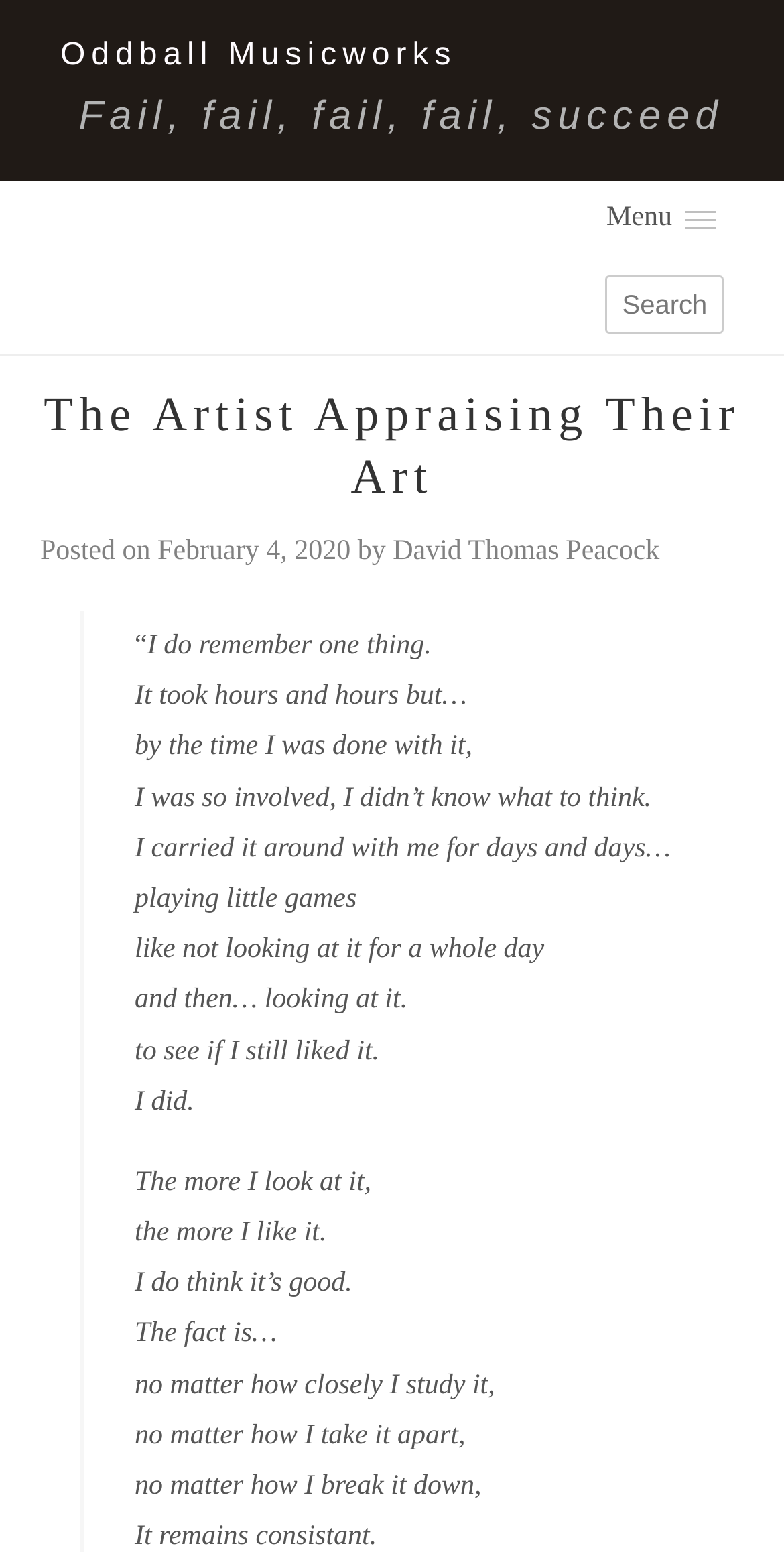What is the purpose of the textbox in the top-right corner?
Please provide a comprehensive and detailed answer to the question.

The purpose of the textbox in the top-right corner can be inferred from the text 'Search' next to it, which suggests that it is a search function for the website.